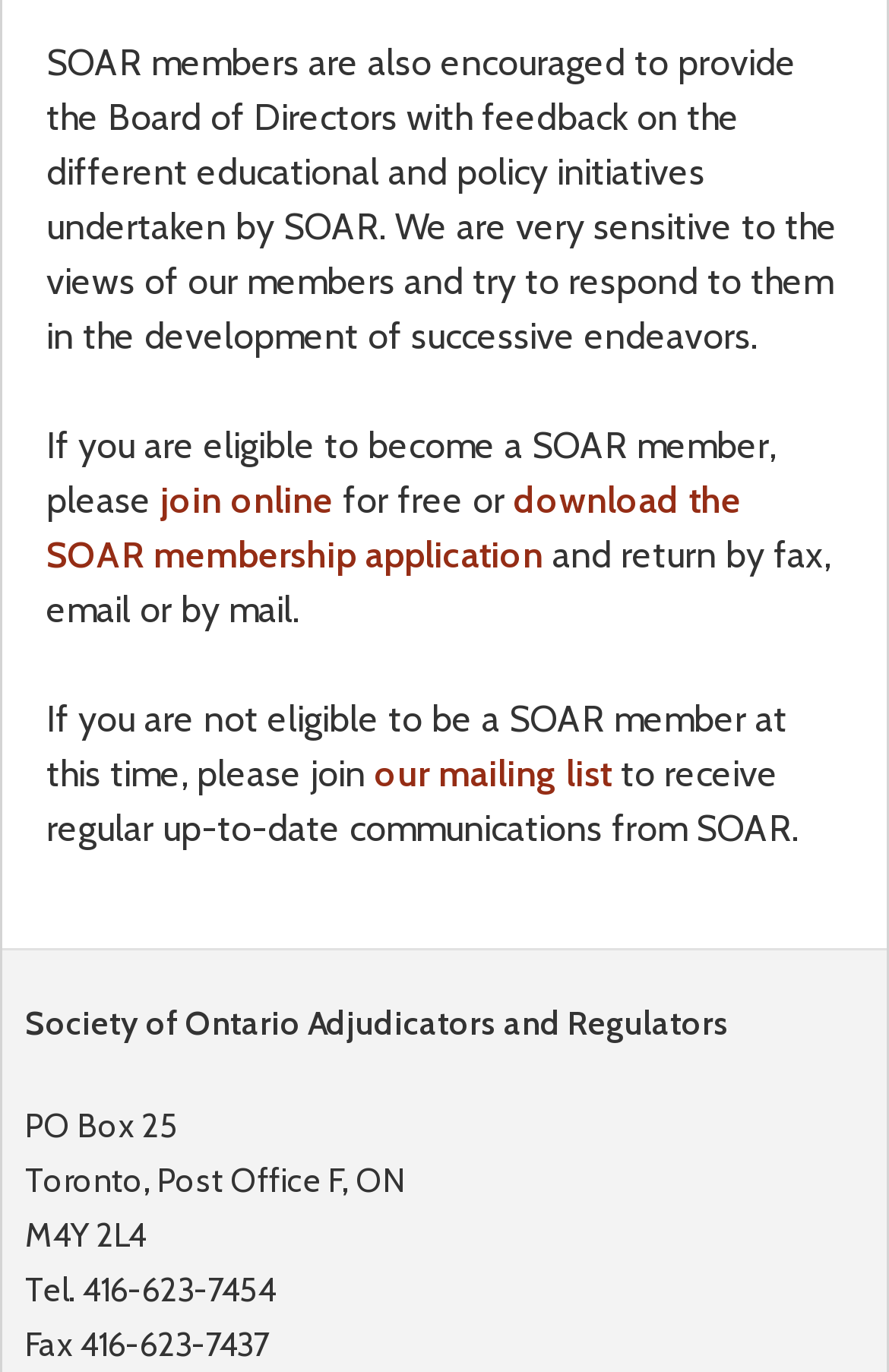What is the contact information of SOAR?
Using the image, answer in one word or phrase.

PO Box 25, Toronto